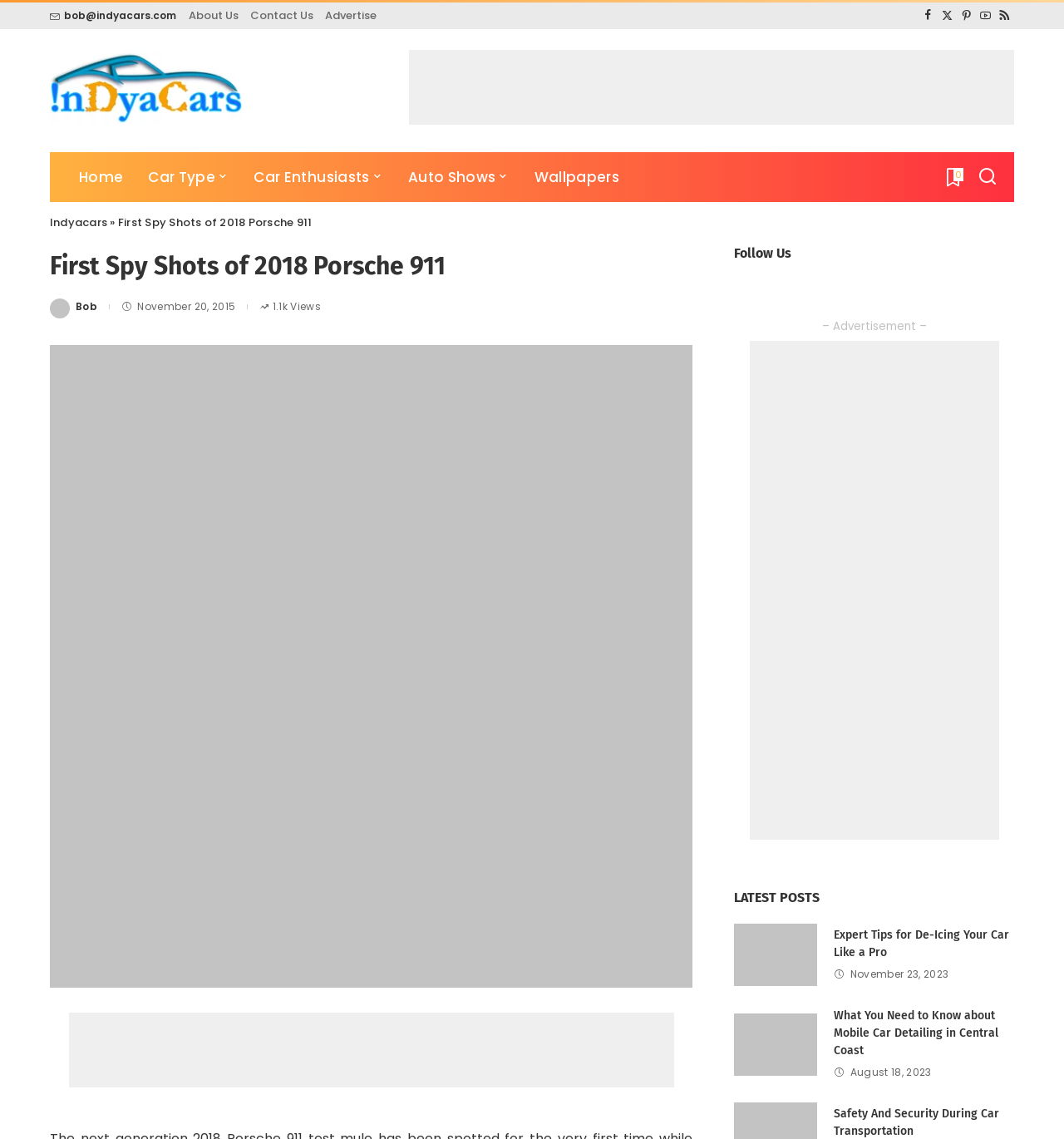Determine the bounding box coordinates of the area to click in order to meet this instruction: "Read the 'What You Need to Know about Mobile Car Detailing in Central Coast' article".

[0.69, 0.889, 0.768, 0.944]